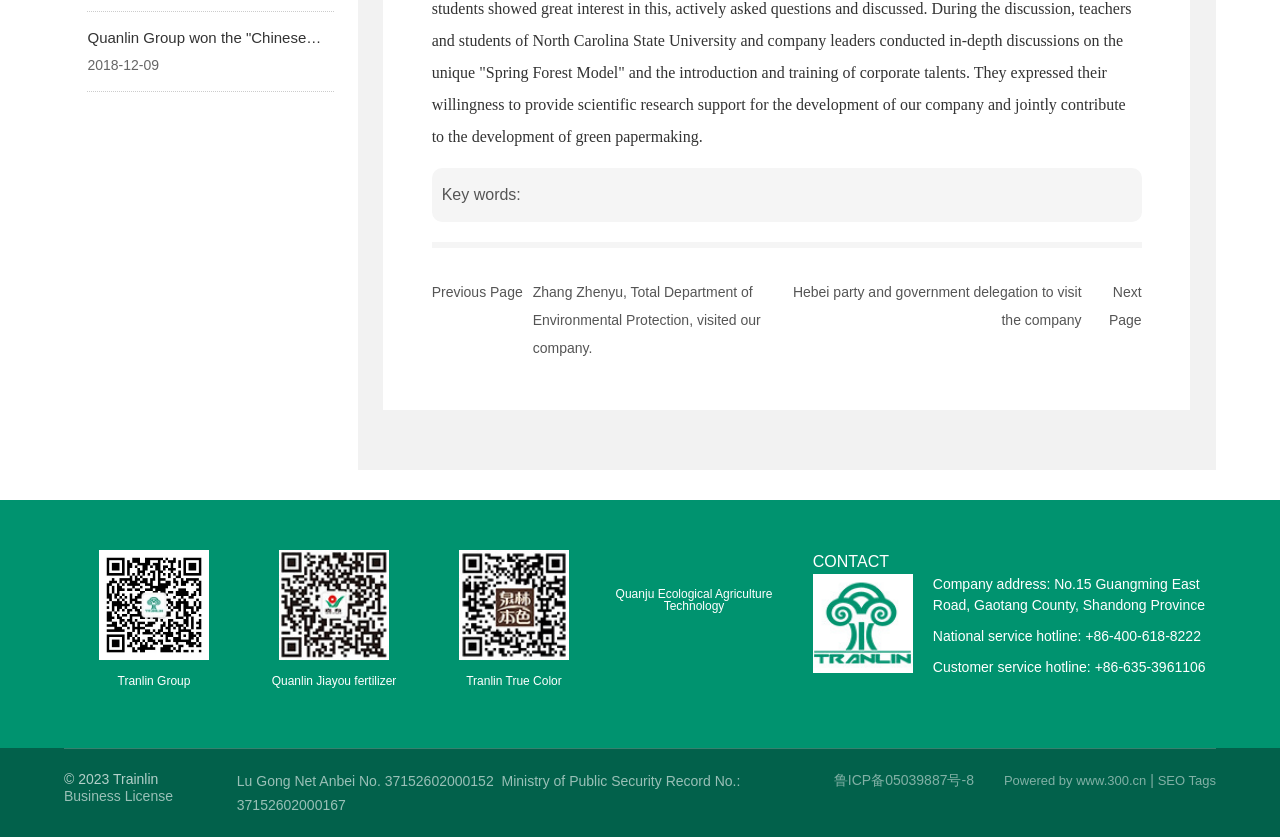Please give the bounding box coordinates of the area that should be clicked to fulfill the following instruction: "Contact the company through the national service hotline". The coordinates should be in the format of four float numbers from 0 to 1, i.e., [left, top, right, bottom].

[0.729, 0.75, 0.938, 0.77]